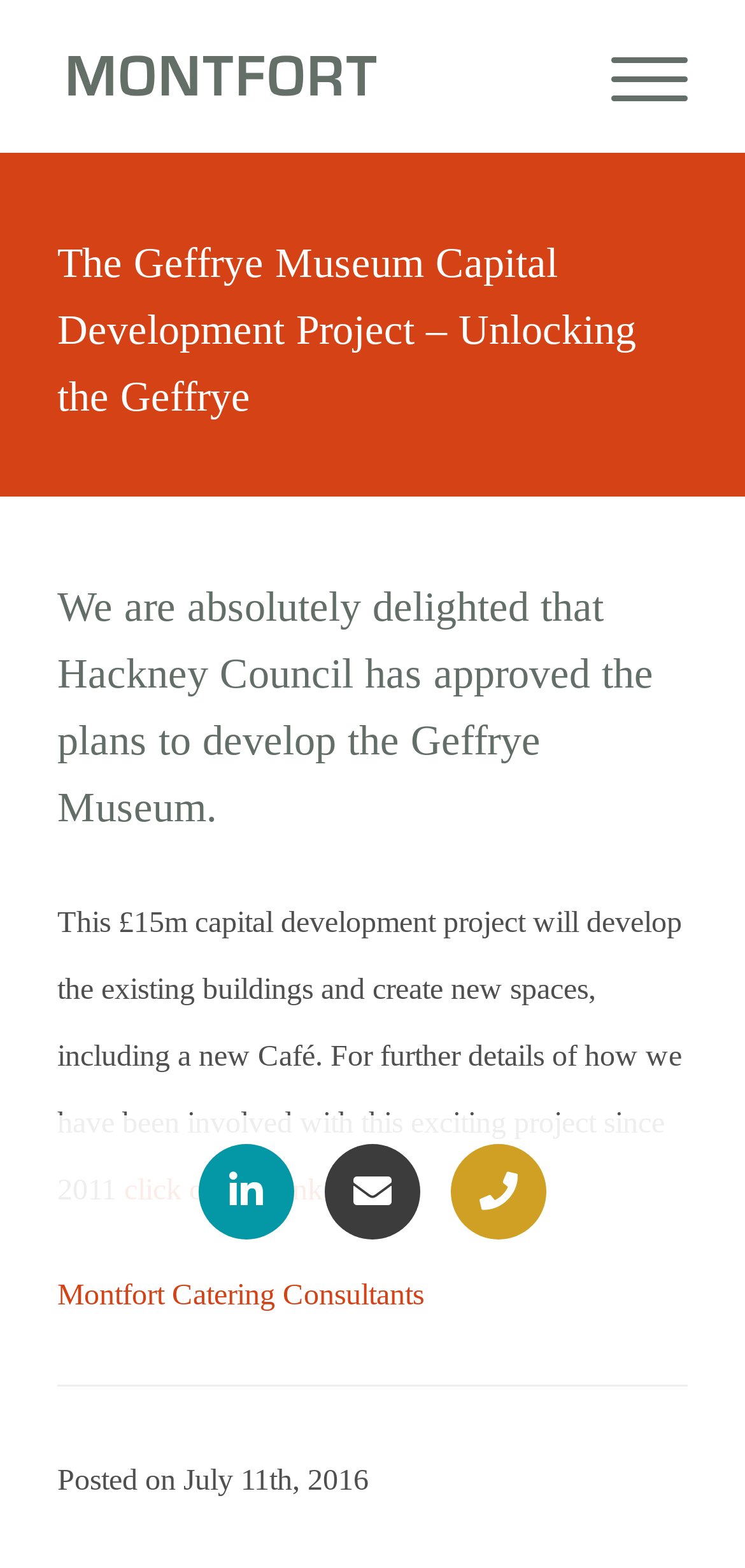Find the headline of the webpage and generate its text content.

The Geffrye Museum Capital Development Project – Unlocking the Geffrye